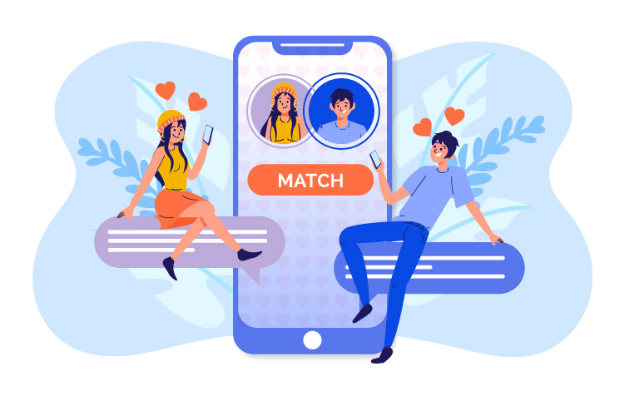What is displayed on the phone screen?
Kindly offer a comprehensive and detailed response to the question.

The phone screen in the illustration shows a large 'MATCH' button prominently displayed, along with profile circles showing the avatars of the two individuals, indicating that they are using a dating application.